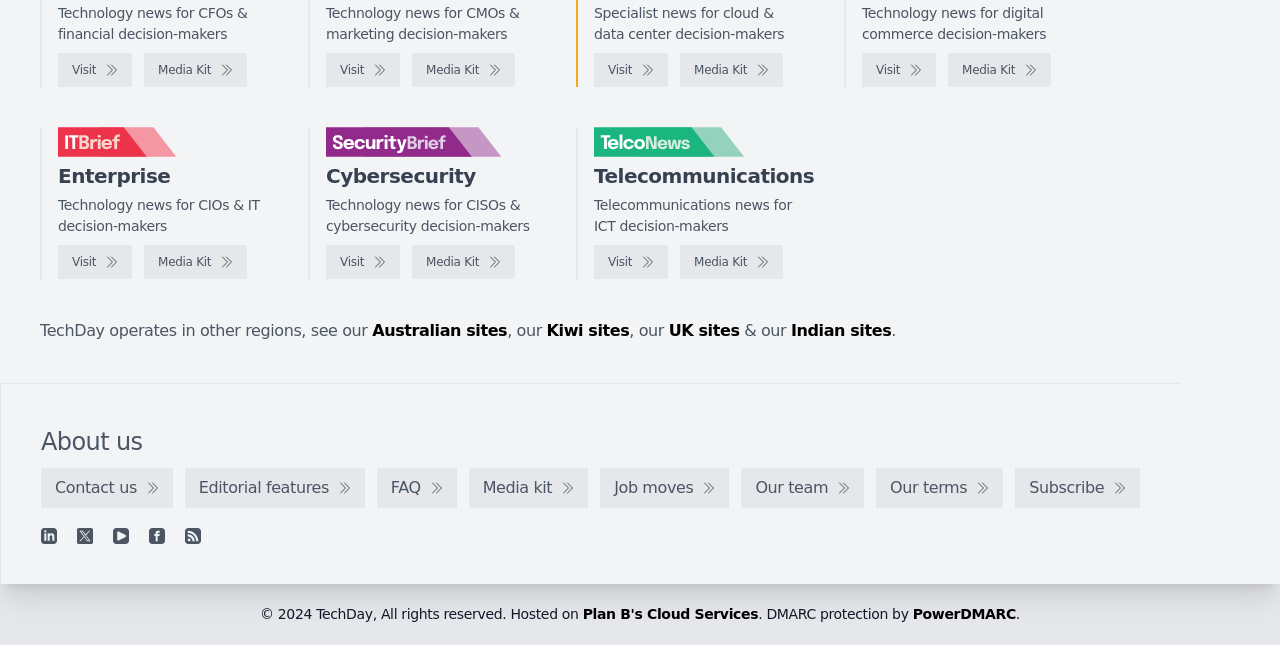Reply to the question with a brief word or phrase: What is the purpose of the 'Media Kit' link?

To access media kit